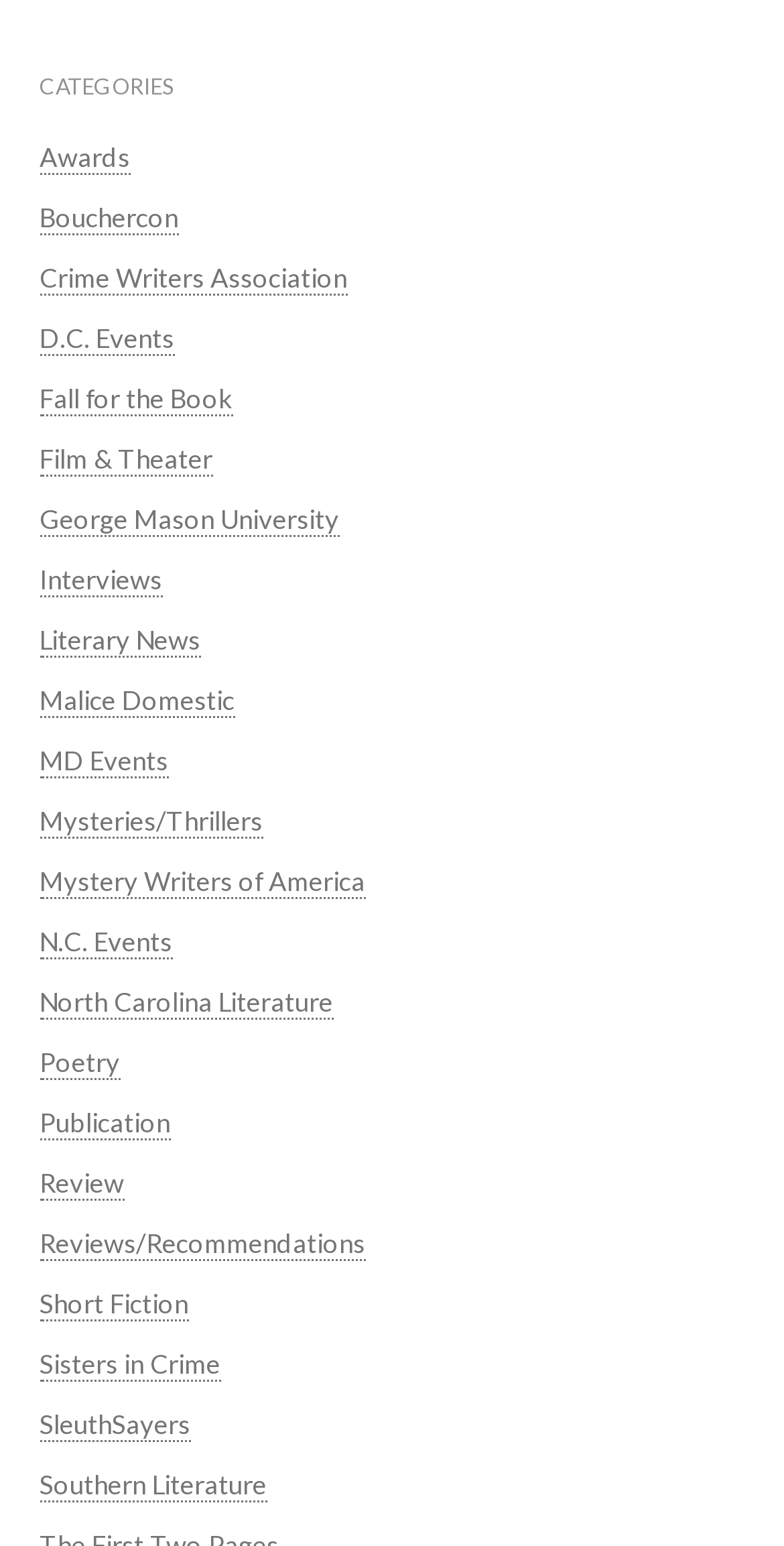Is there a category for 'Film'?
Examine the screenshot and reply with a single word or phrase.

Yes